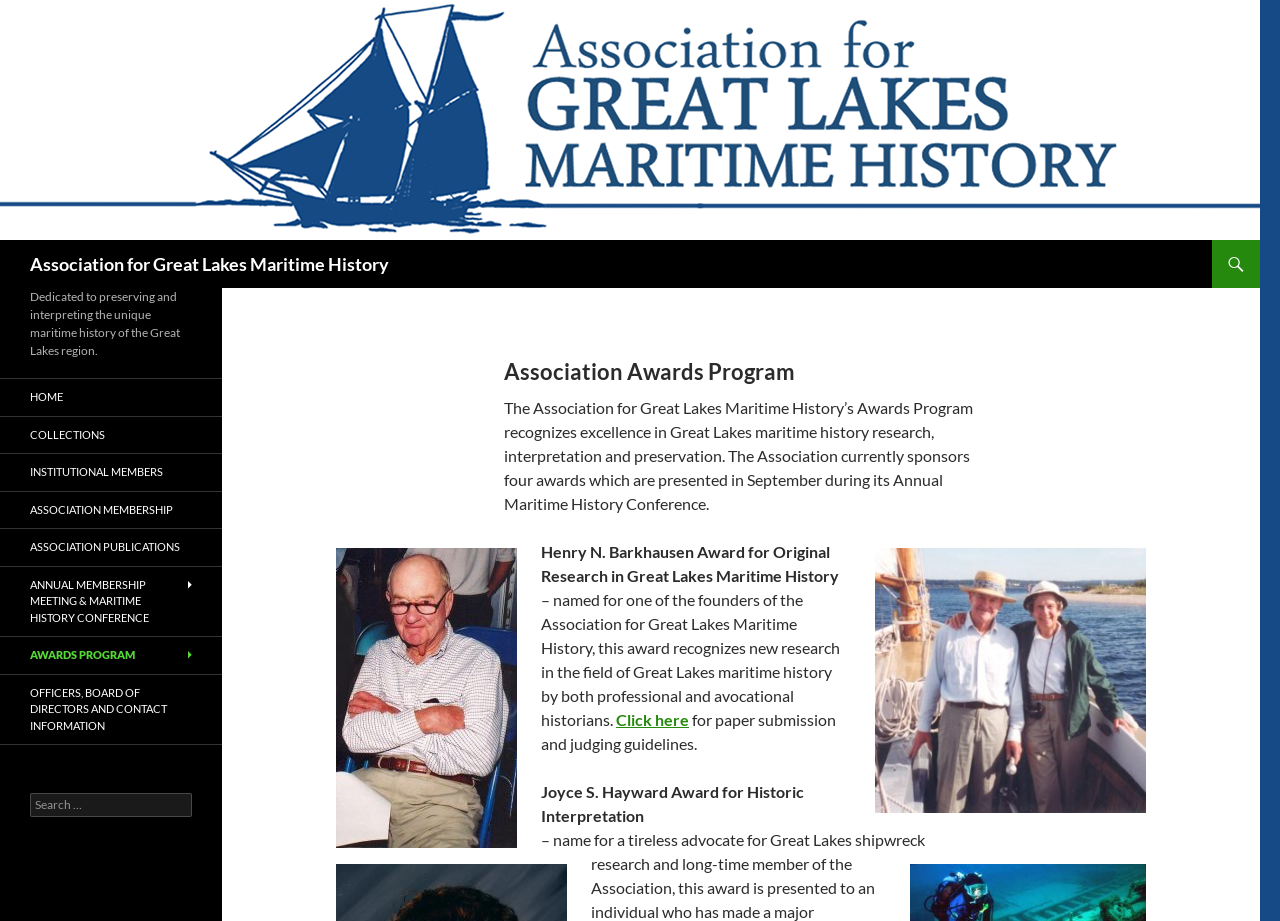Answer the question in a single word or phrase:
What is the bounding box coordinate of the search box?

[0.023, 0.861, 0.15, 0.887]